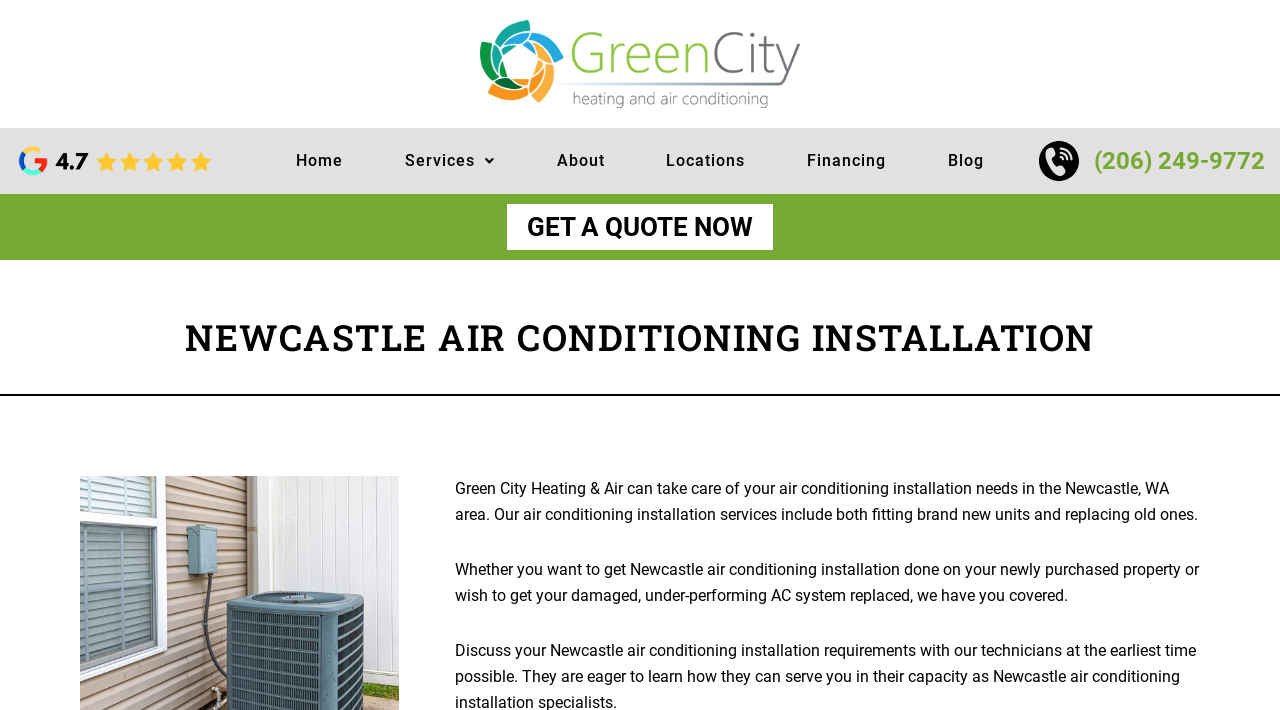From the details in the image, provide a thorough response to the question: What service is offered in Newcastle?

I determined the service offered by analyzing the text content of the webpage, which mentions 'Newcastle air conditioning installation' and 'air conditioning installation services'.